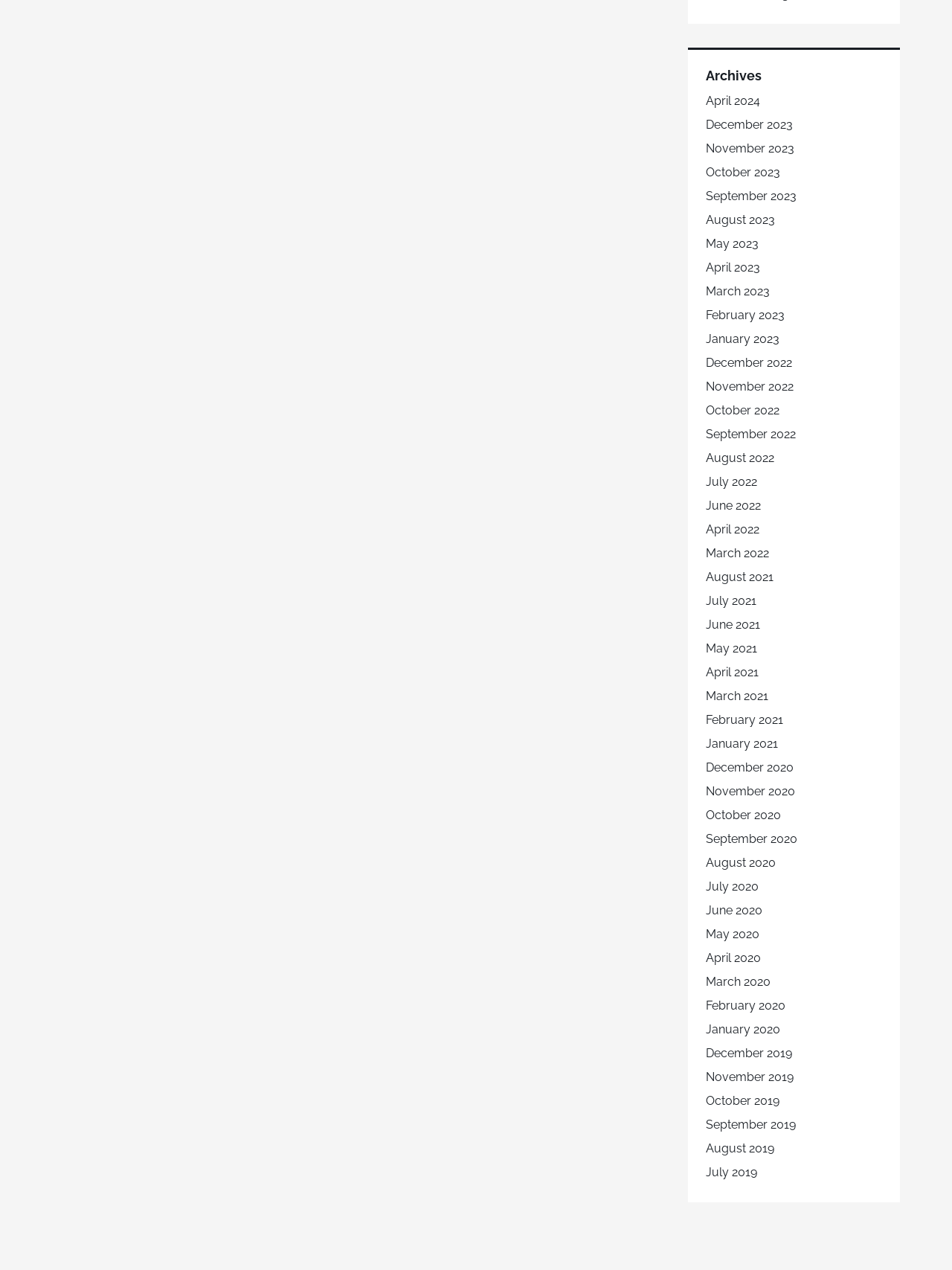Please predict the bounding box coordinates of the element's region where a click is necessary to complete the following instruction: "Follow on Twitter". The coordinates should be represented by four float numbers between 0 and 1, i.e., [left, top, right, bottom].

None